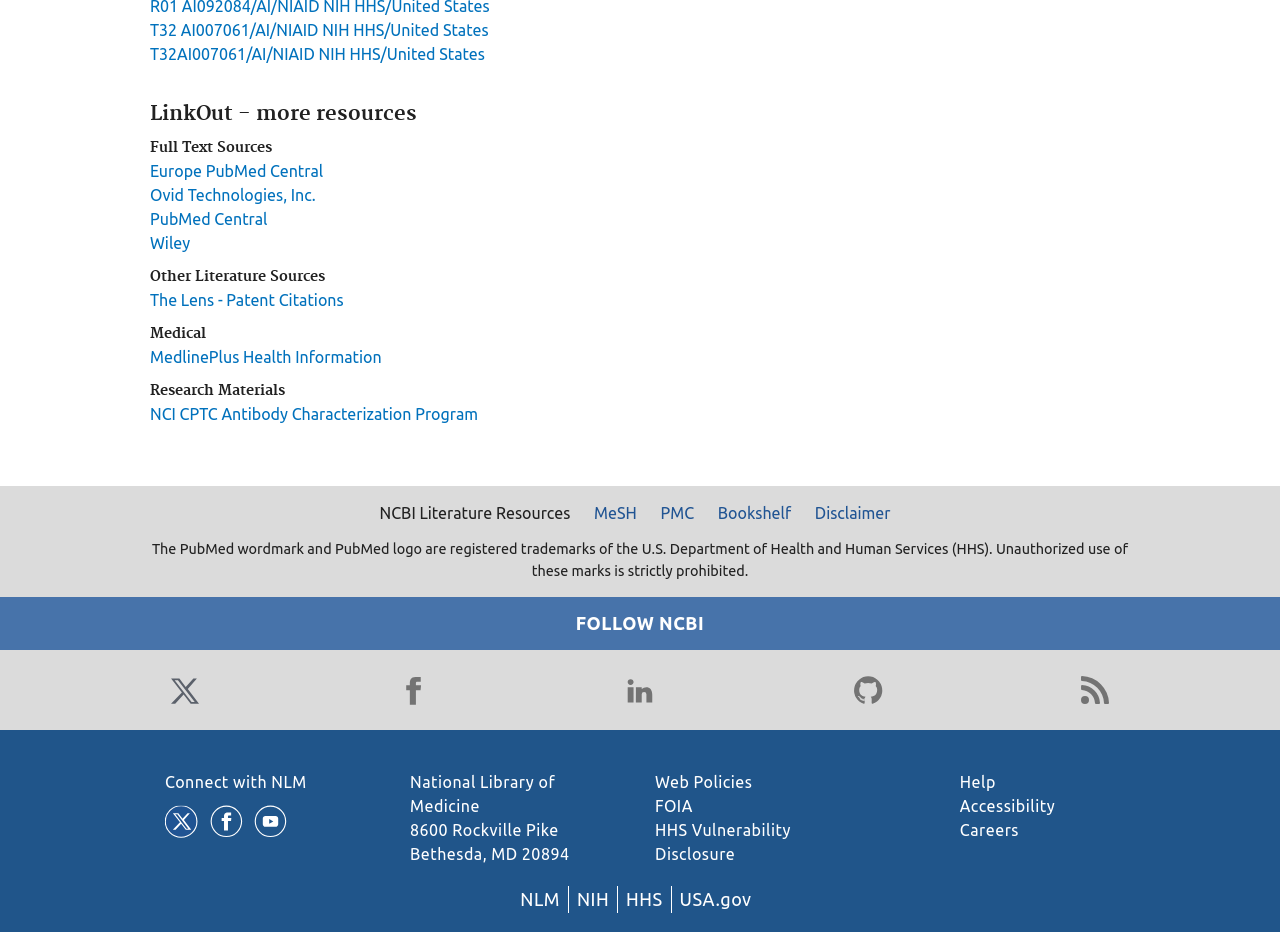Please identify the bounding box coordinates of the area I need to click to accomplish the following instruction: "Send an email to sales@chinotosfl.com".

None